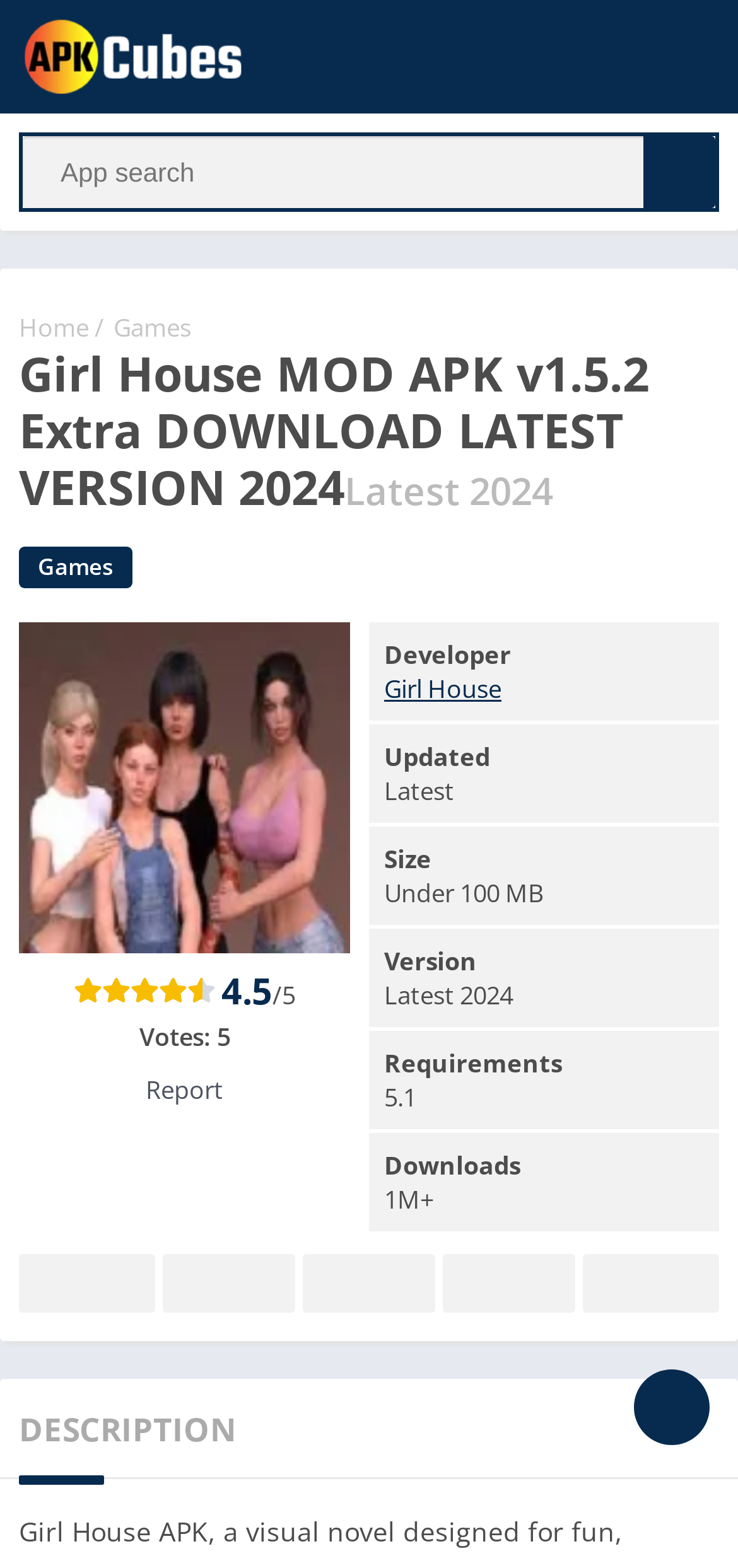Determine and generate the text content of the webpage's headline.

Girl House MOD APK v1.5.2 Extra DOWNLOAD LATEST VERSION 2024Latest 2024